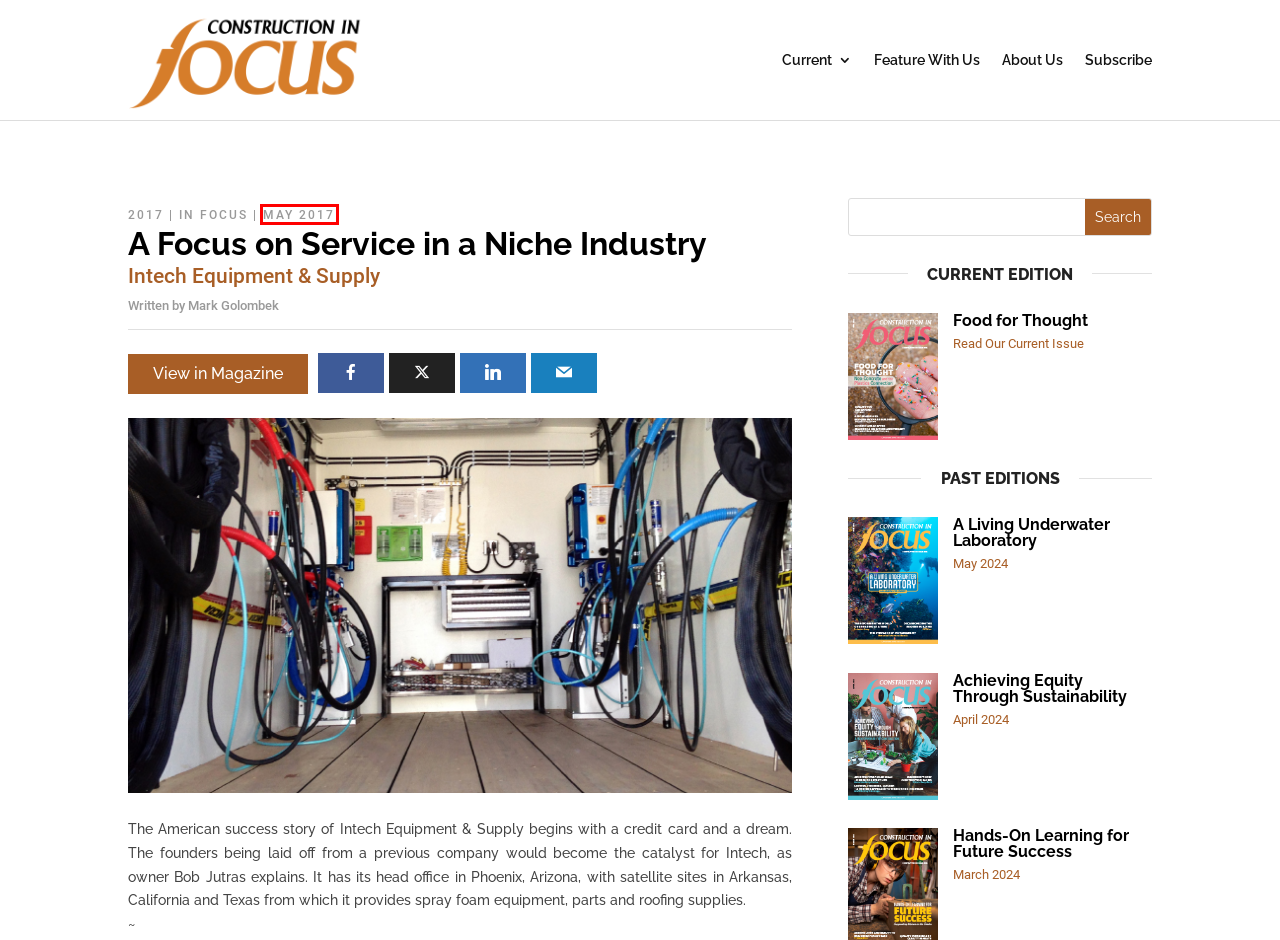You are given a webpage screenshot where a red bounding box highlights an element. Determine the most fitting webpage description for the new page that loads after clicking the element within the red bounding box. Here are the candidates:
A. Current Archives - Construction In Focus
B. In Focus Archives - Construction In Focus
C. Feature With Us - Construction In Focus
D. Subscribe - Construction In Focus
E. Mark Golombek, Author at Construction In Focus
F. 2017 Archives - Construction In Focus
G. May 2017 Archives - Construction In Focus
H. May 2017

G